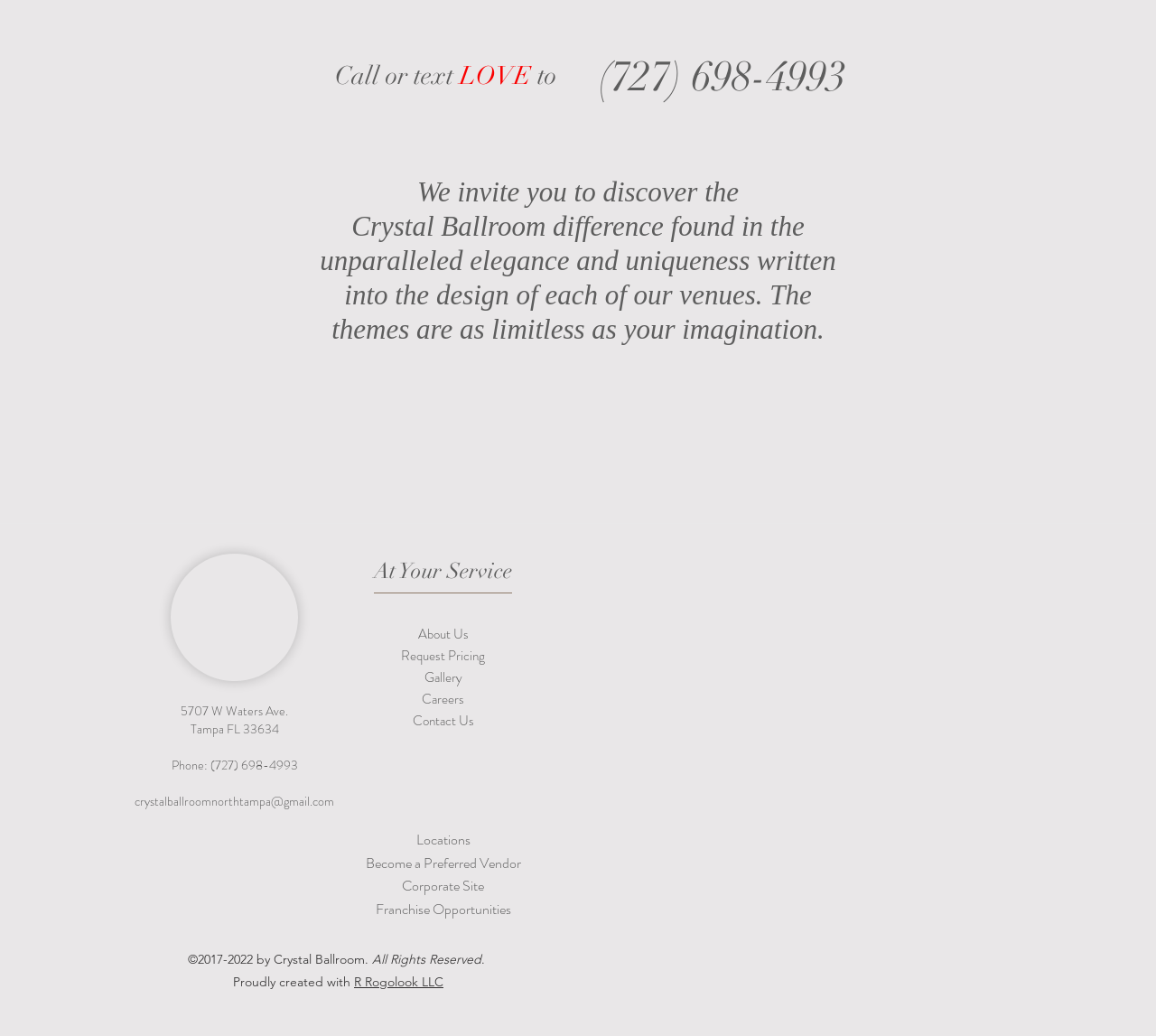Identify the bounding box coordinates of the part that should be clicked to carry out this instruction: "View the gallery".

[0.367, 0.644, 0.4, 0.664]